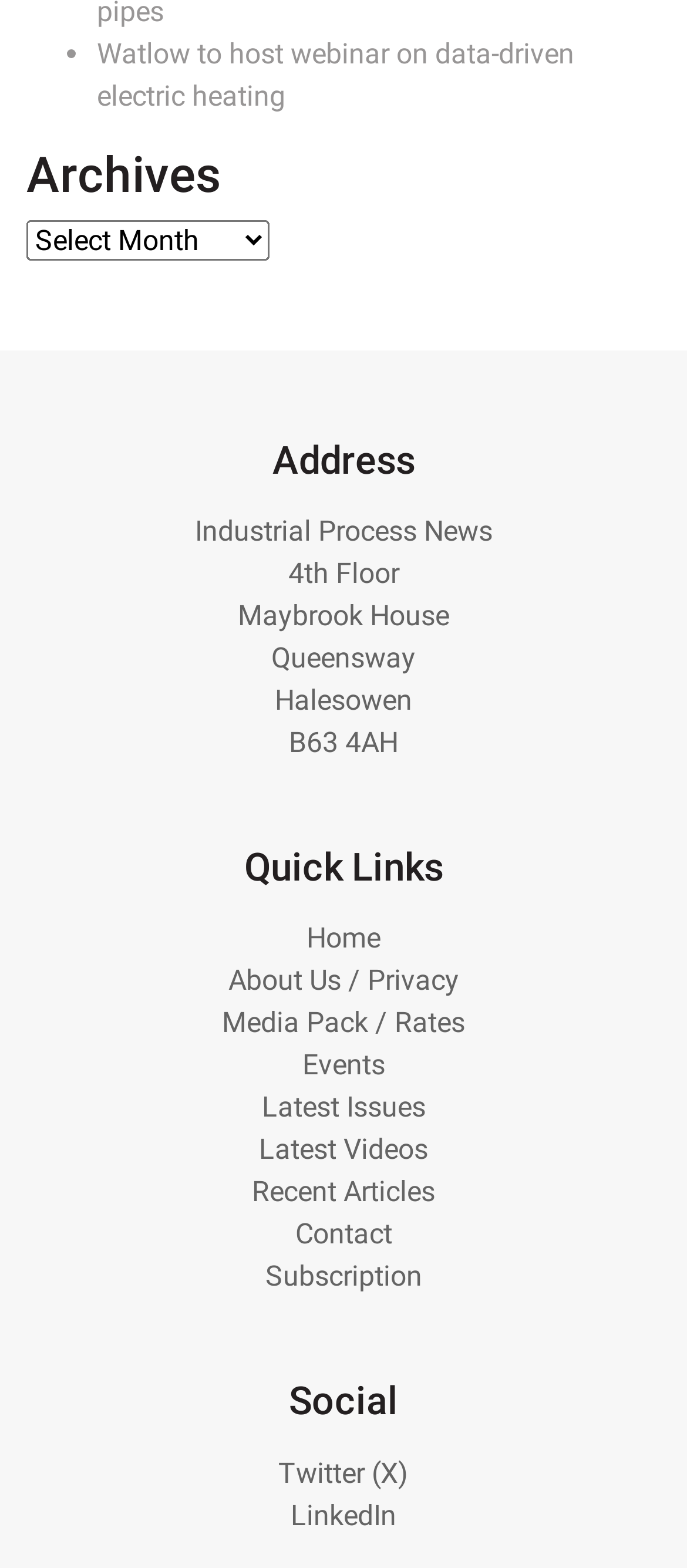What social media platforms are linked on the webpage?
Using the visual information, answer the question in a single word or phrase.

Twitter and LinkedIn